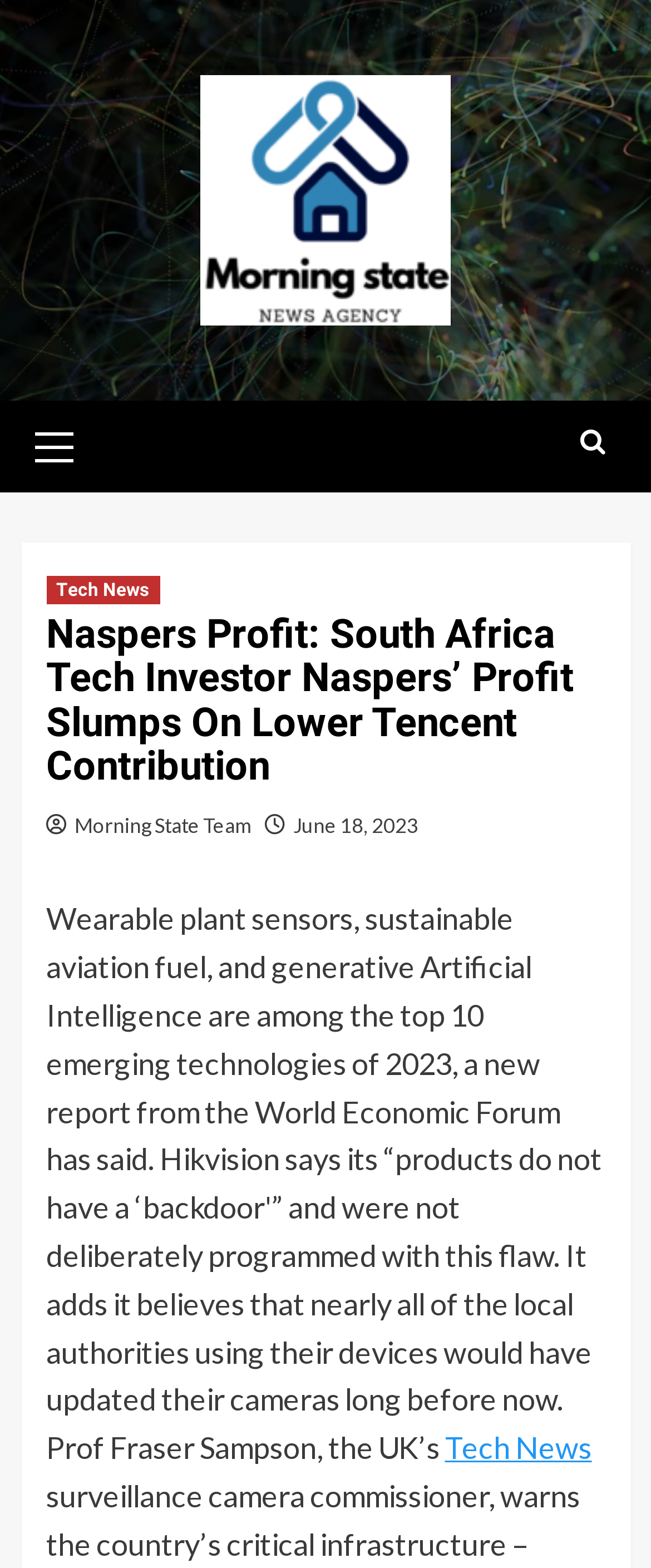Determine and generate the text content of the webpage's headline.

Naspers Profit: South Africa Tech Investor Naspers’ Profit Slumps On Lower Tencent Contribution